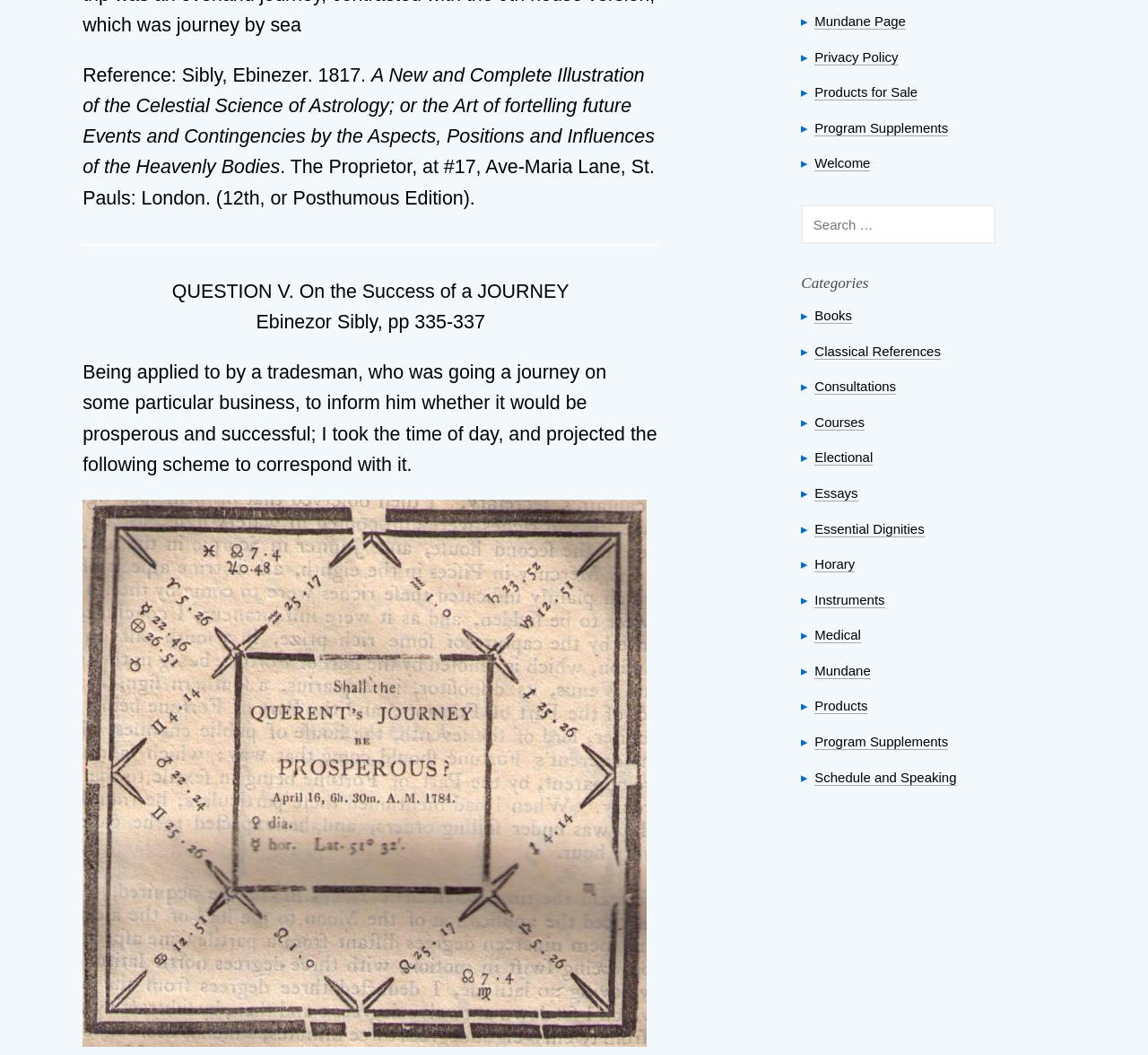Mark the bounding box of the element that matches the following description: "Program Supplements".

[0.71, 0.114, 0.826, 0.129]